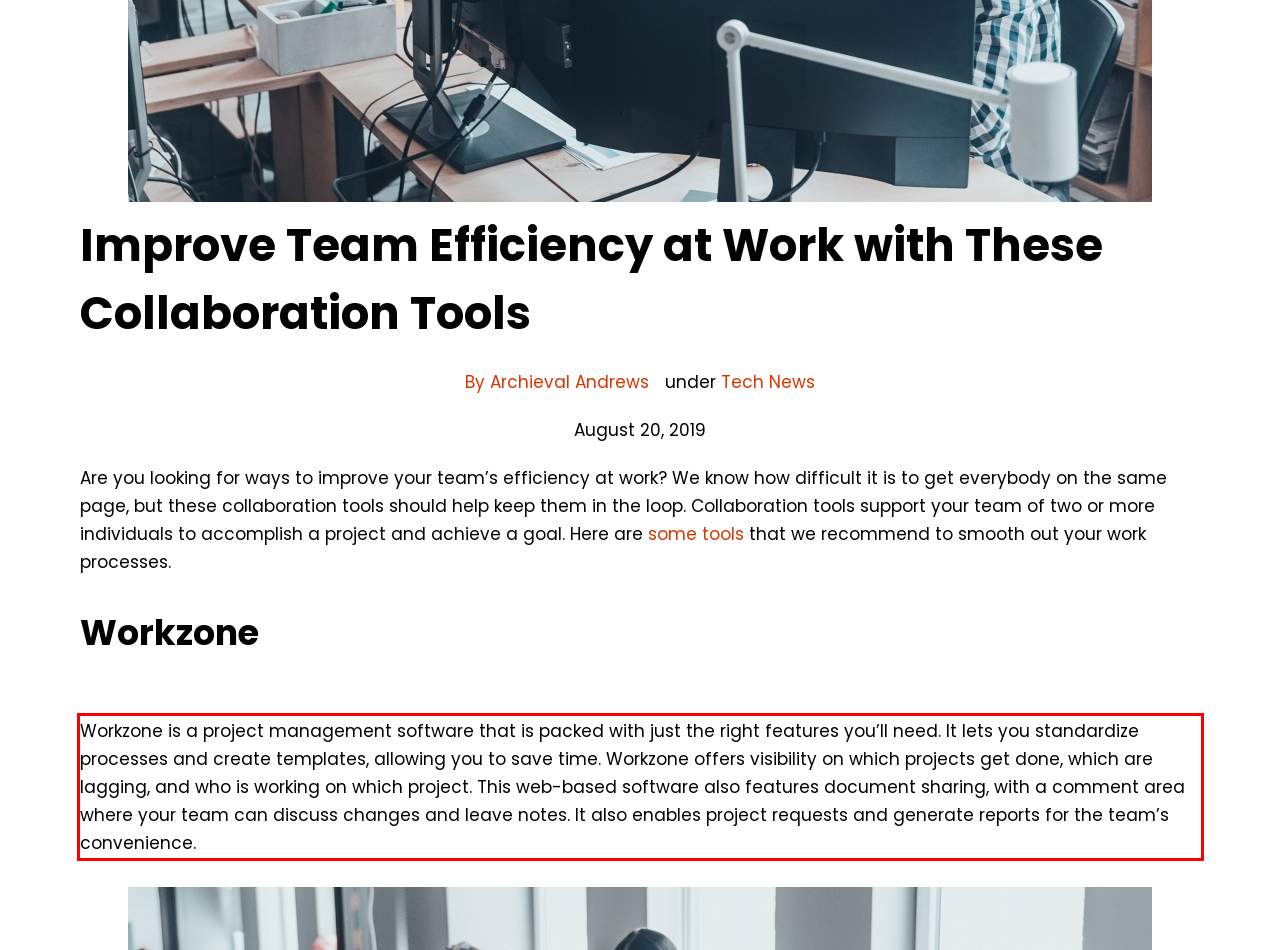Look at the webpage screenshot and recognize the text inside the red bounding box.

Workzone is a project management software that is packed with just the right features you’ll need. It lets you standardize processes and create templates, allowing you to save time. Workzone offers visibility on which projects get done, which are lagging, and who is working on which project. This web-based software also features document sharing, with a comment area where your team can discuss changes and leave notes. It also enables project requests and generate reports for the team’s convenience.